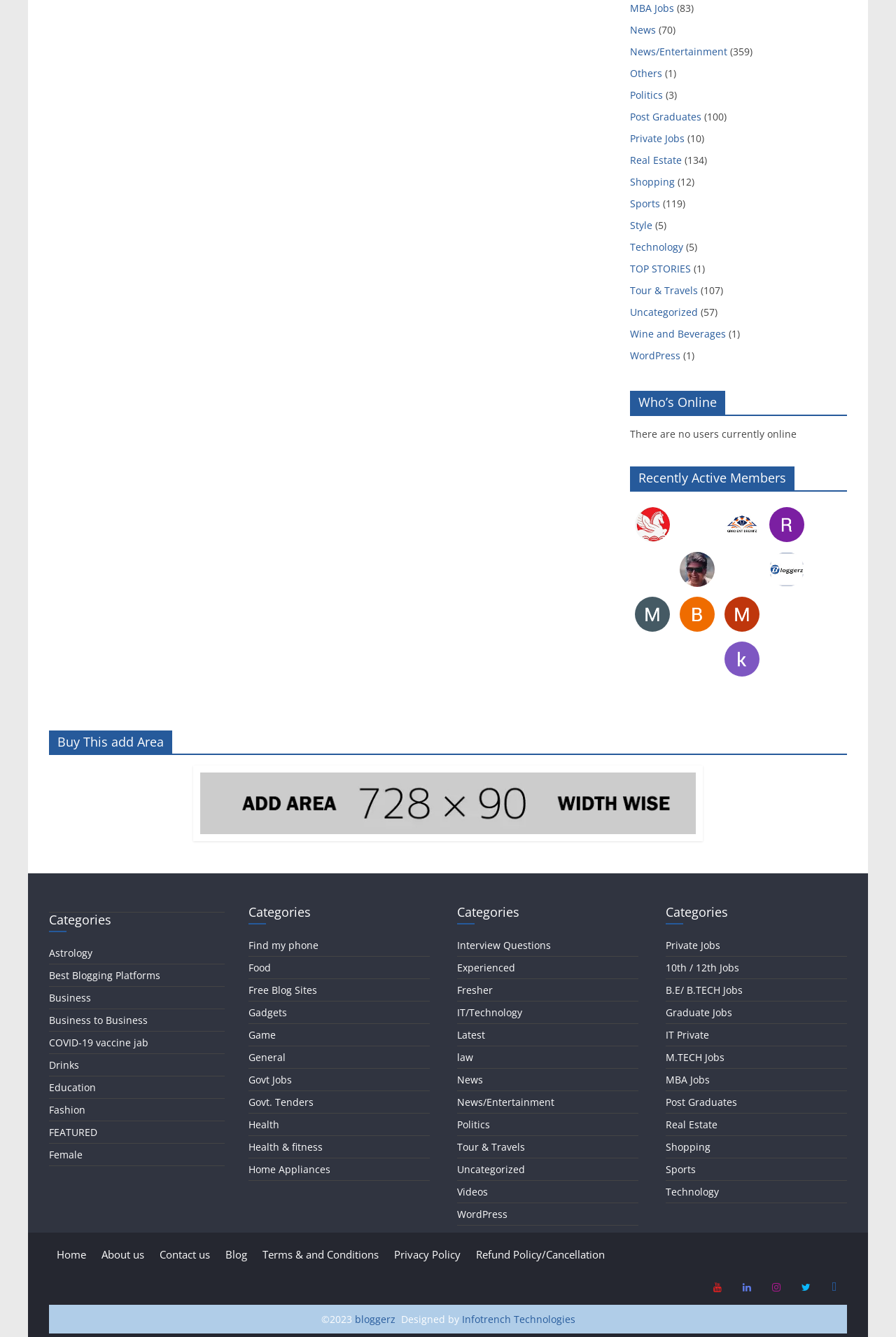Locate the bounding box coordinates of the clickable element to fulfill the following instruction: "Click on MBA Jobs". Provide the coordinates as four float numbers between 0 and 1 in the format [left, top, right, bottom].

[0.703, 0.001, 0.752, 0.011]